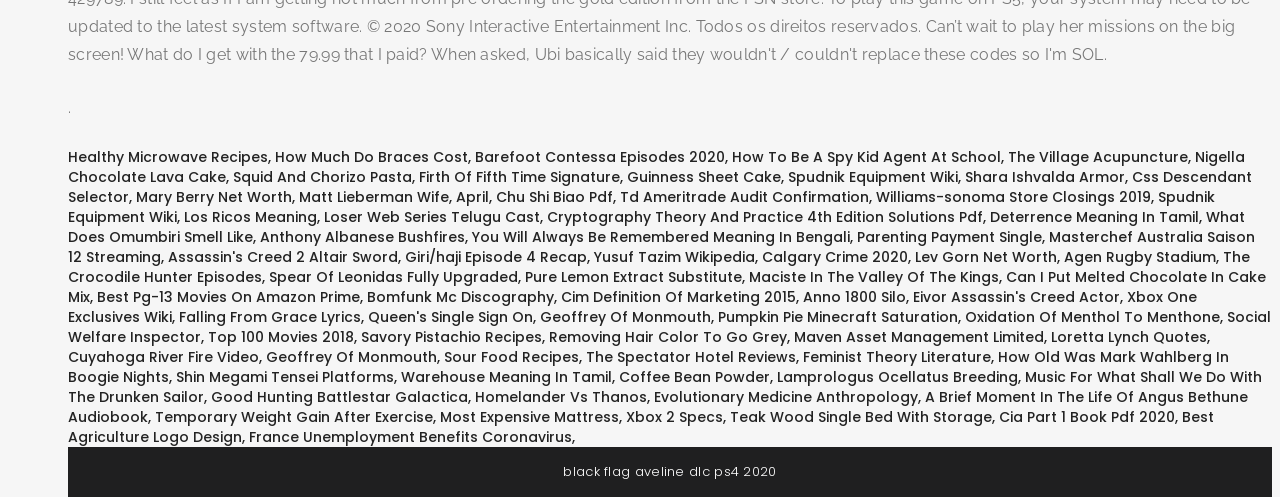Please identify the bounding box coordinates of where to click in order to follow the instruction: "Learn about Css Descendant Selector".

[0.053, 0.335, 0.978, 0.416]